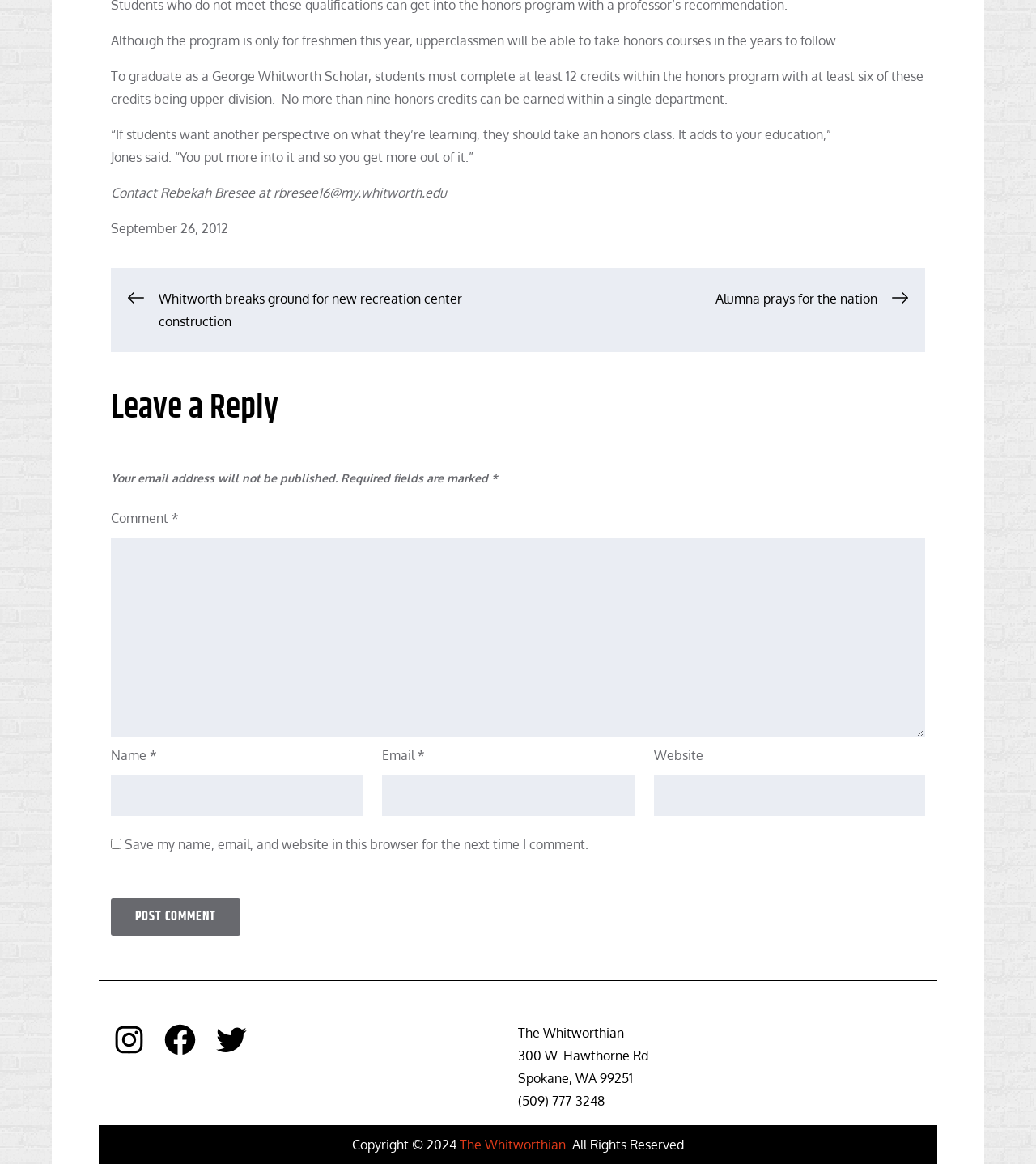Kindly determine the bounding box coordinates for the clickable area to achieve the given instruction: "Click the 'Post Comment' button".

[0.107, 0.772, 0.232, 0.804]